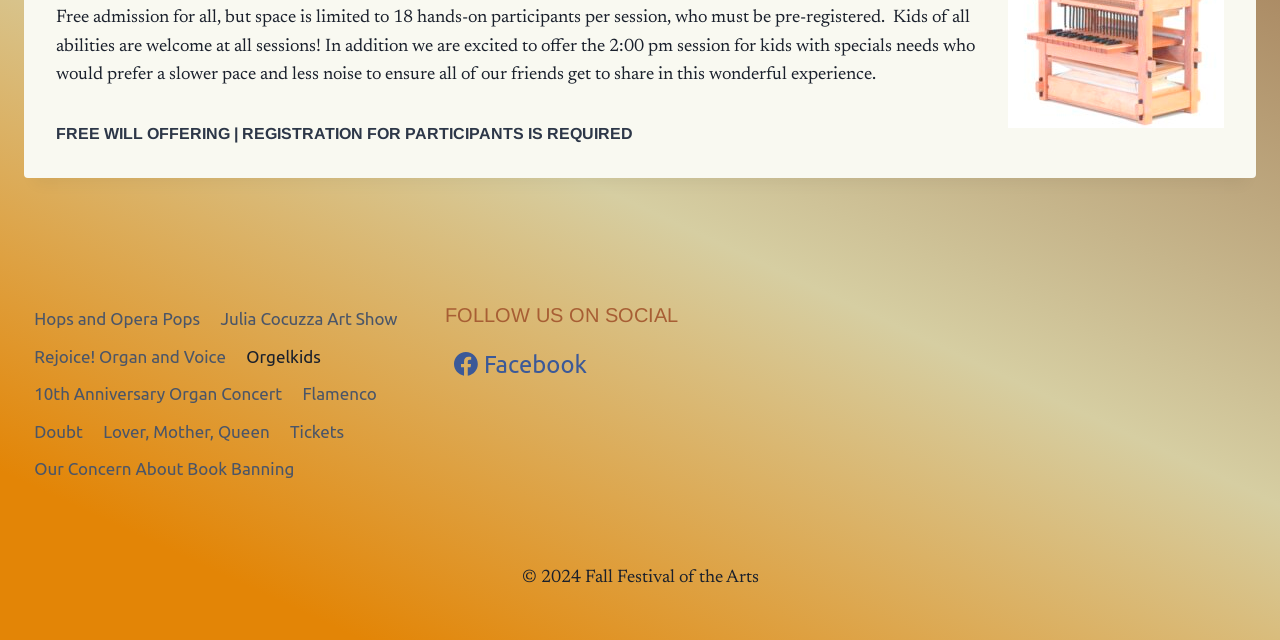Locate the bounding box of the UI element described by: "Flamenco" in the given webpage screenshot.

[0.228, 0.586, 0.302, 0.644]